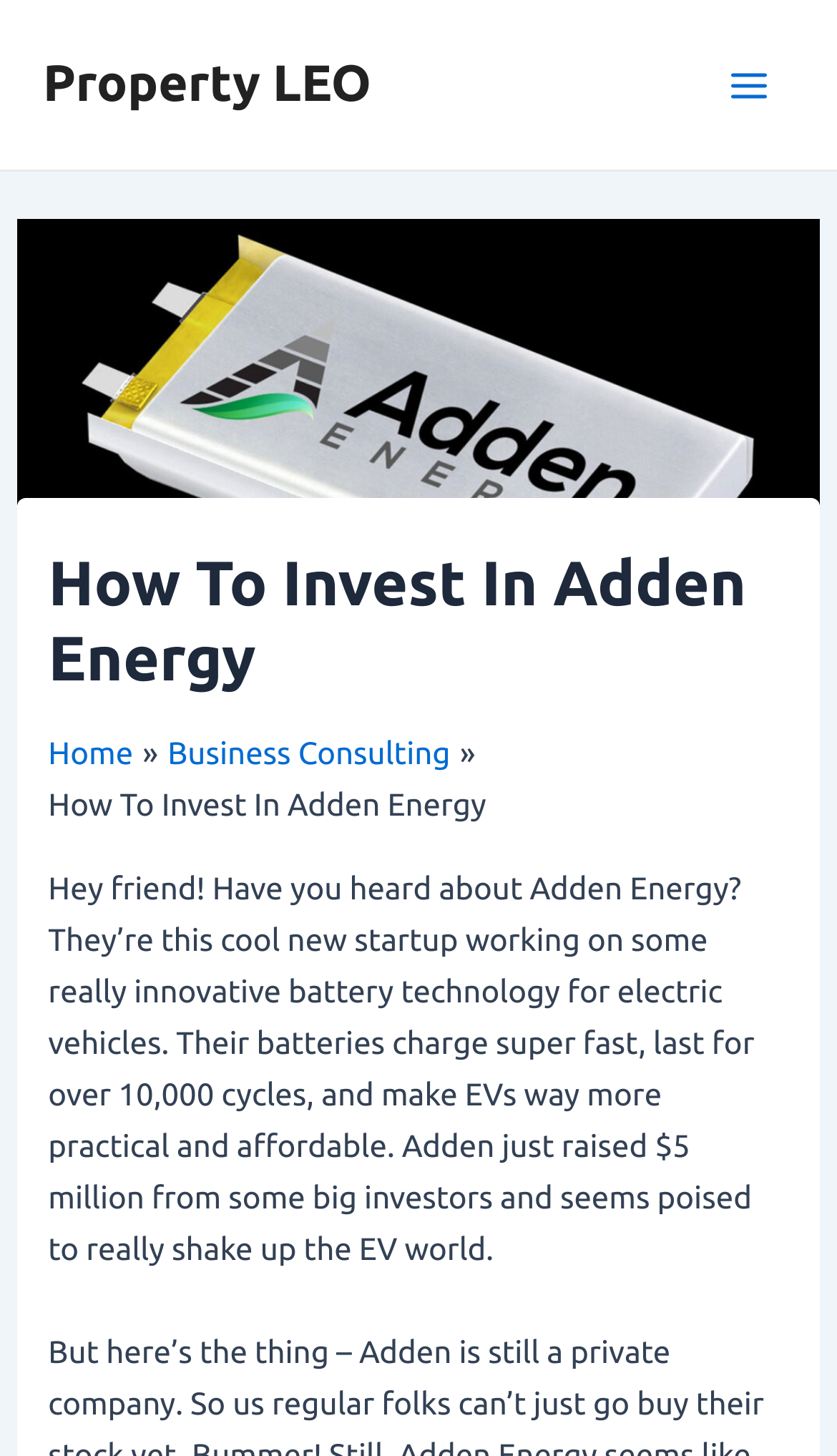Given the element description Business Consulting, specify the bounding box coordinates of the corresponding UI element in the format (top-left x, top-left y, bottom-right x, bottom-right y). All values must be between 0 and 1.

[0.2, 0.505, 0.538, 0.53]